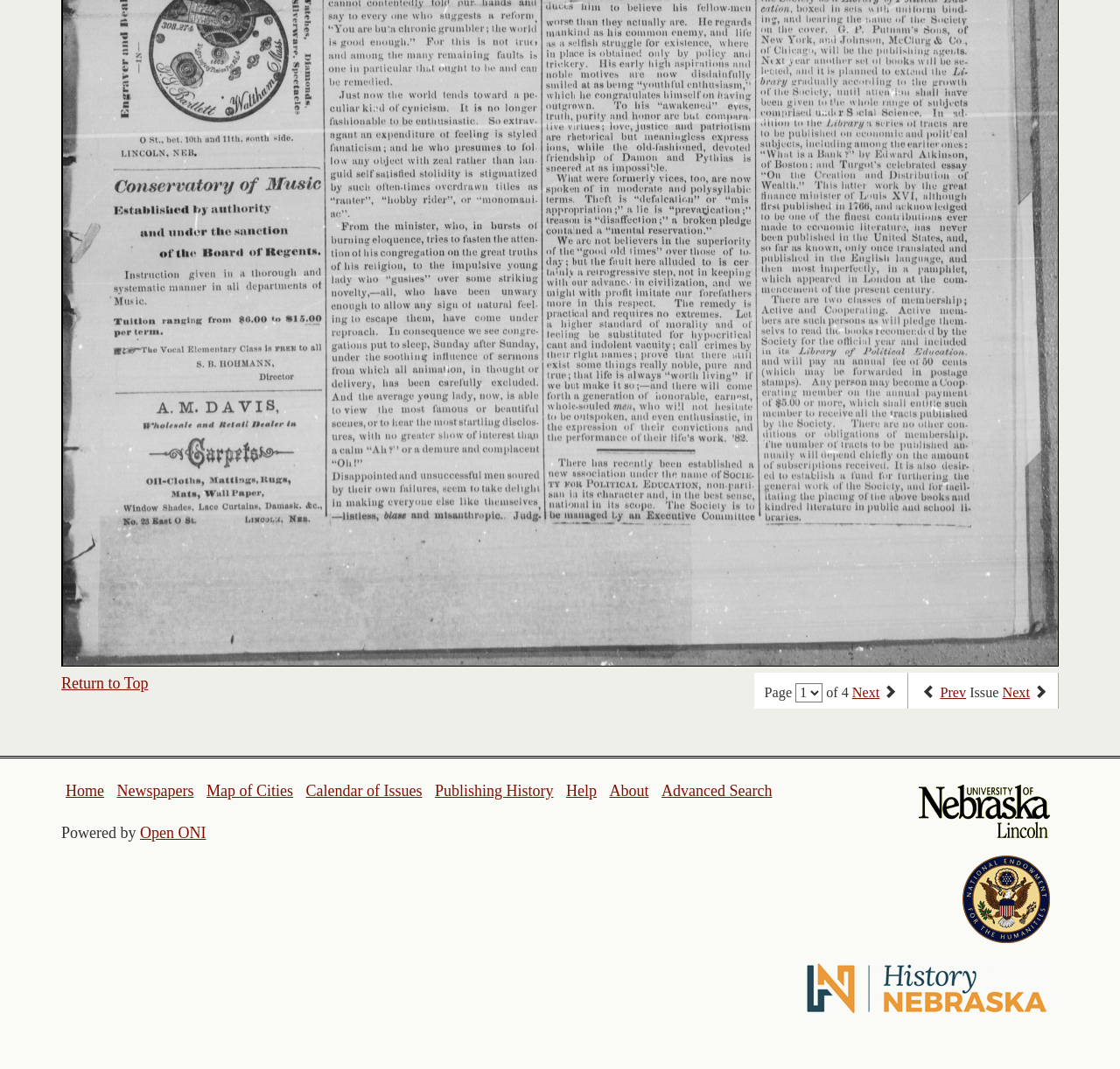How many navigation links are available in the top menu?
Using the visual information, reply with a single word or short phrase.

7